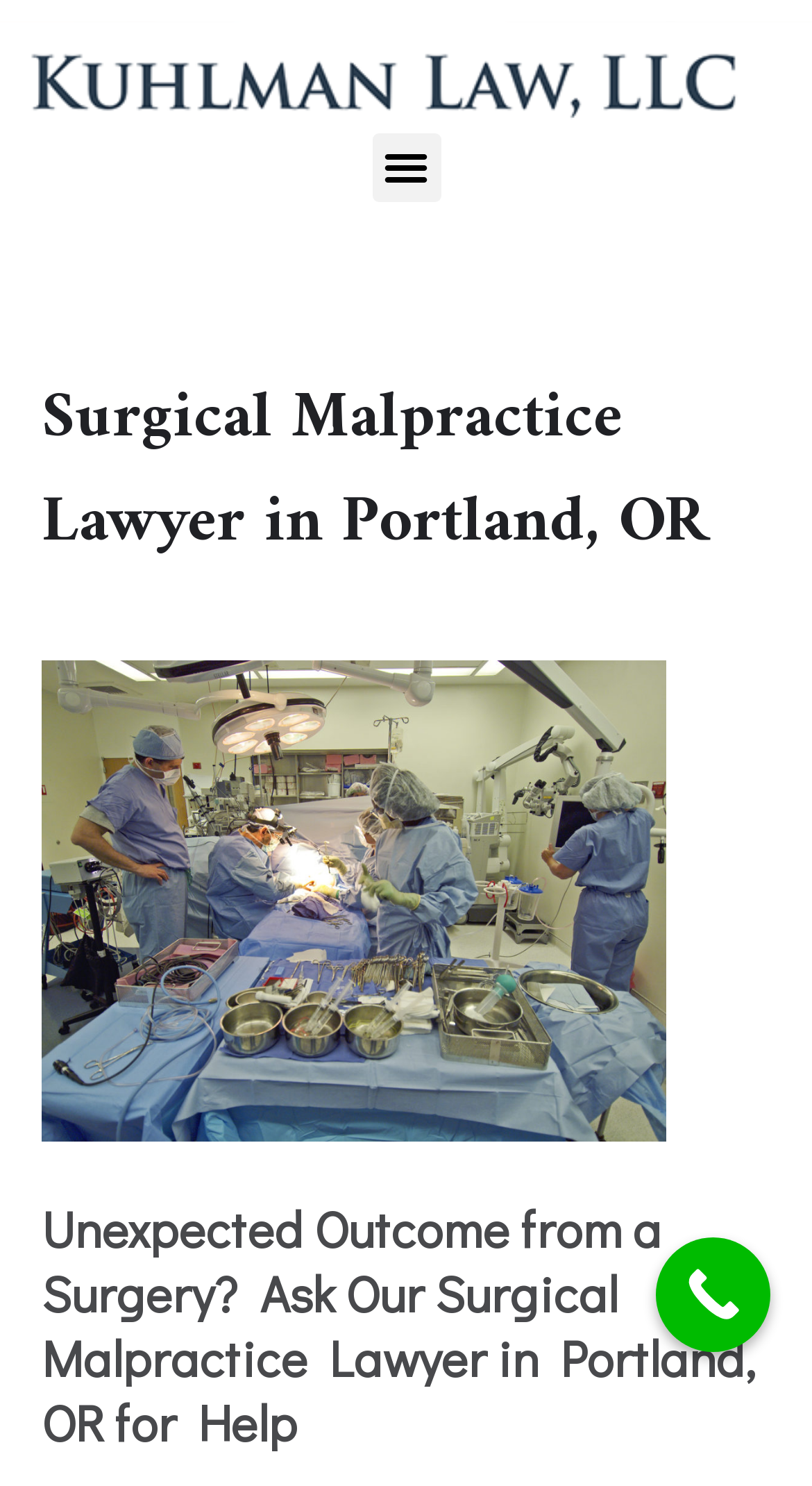What is the purpose of the 'Call Now Button'?
Look at the image and provide a detailed response to the question.

The 'Call Now Button' is a link located at the bottom of the webpage, and its purpose is to allow users to call the law firm, likely to inquire about their services or to schedule a consultation.